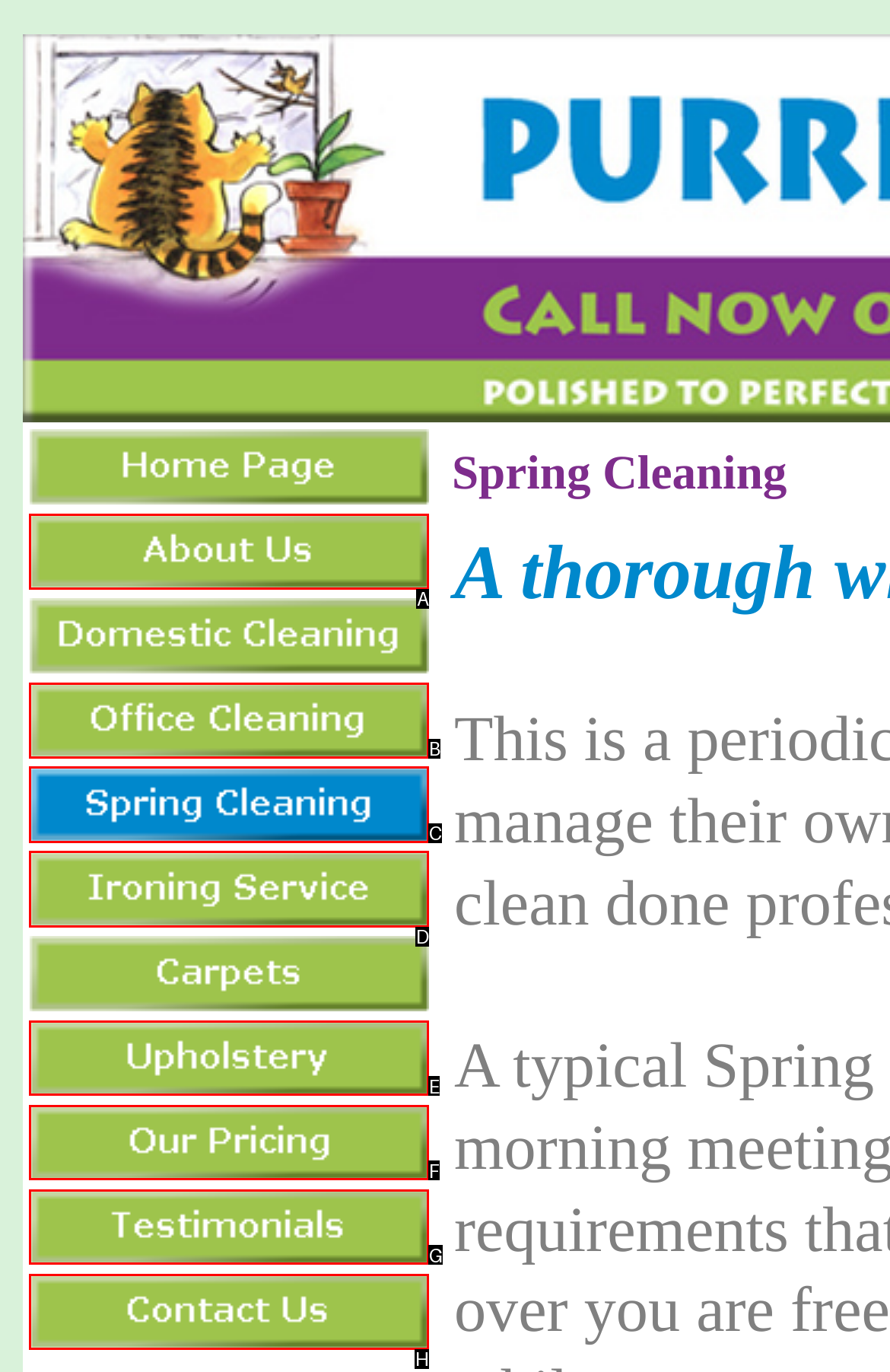Please indicate which option's letter corresponds to the task: click the fifth link by examining the highlighted elements in the screenshot.

C